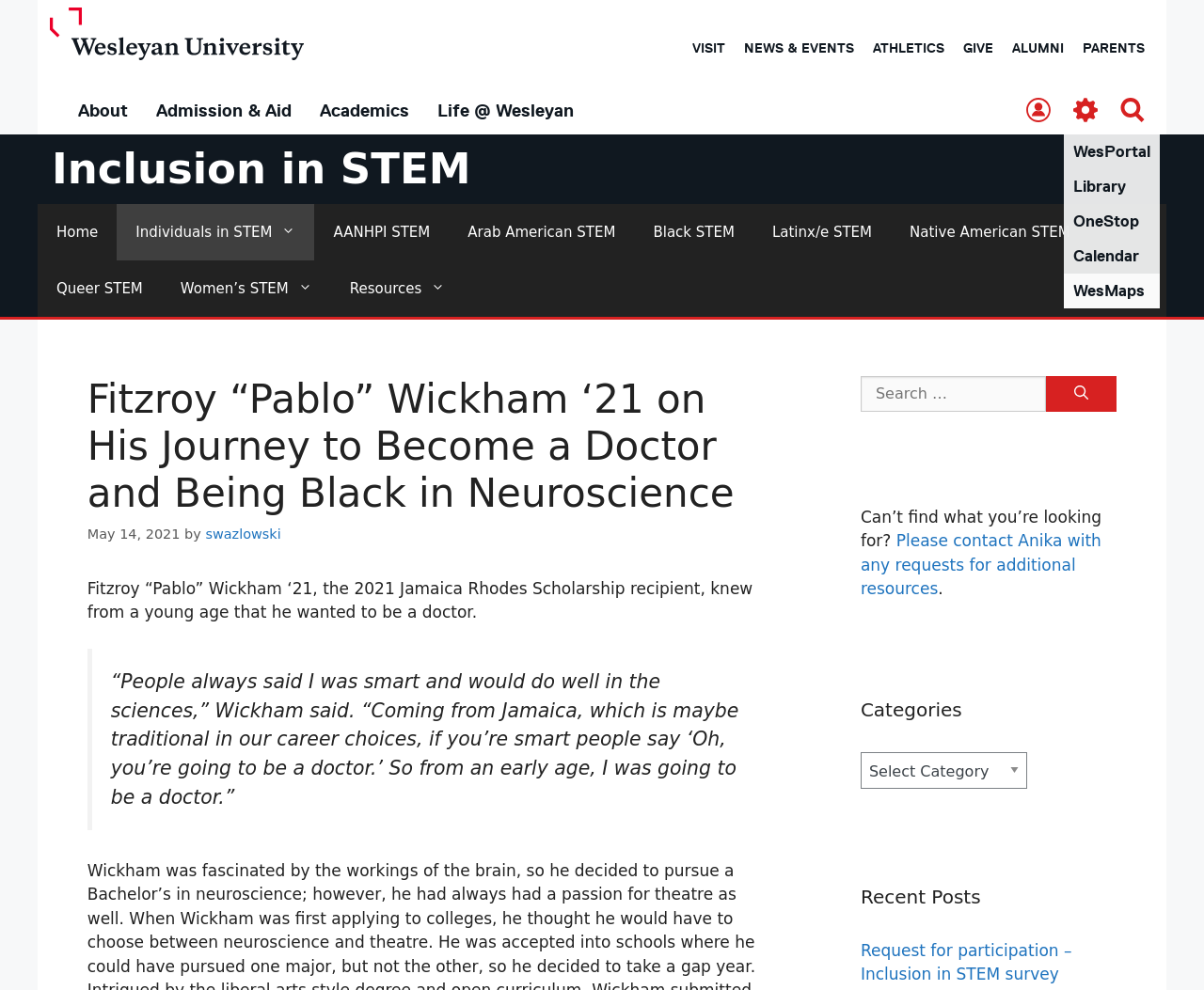Provide the bounding box coordinates for the UI element described in this sentence: "Arab American STEM". The coordinates should be four float values between 0 and 1, i.e., [left, top, right, bottom].

[0.373, 0.207, 0.527, 0.264]